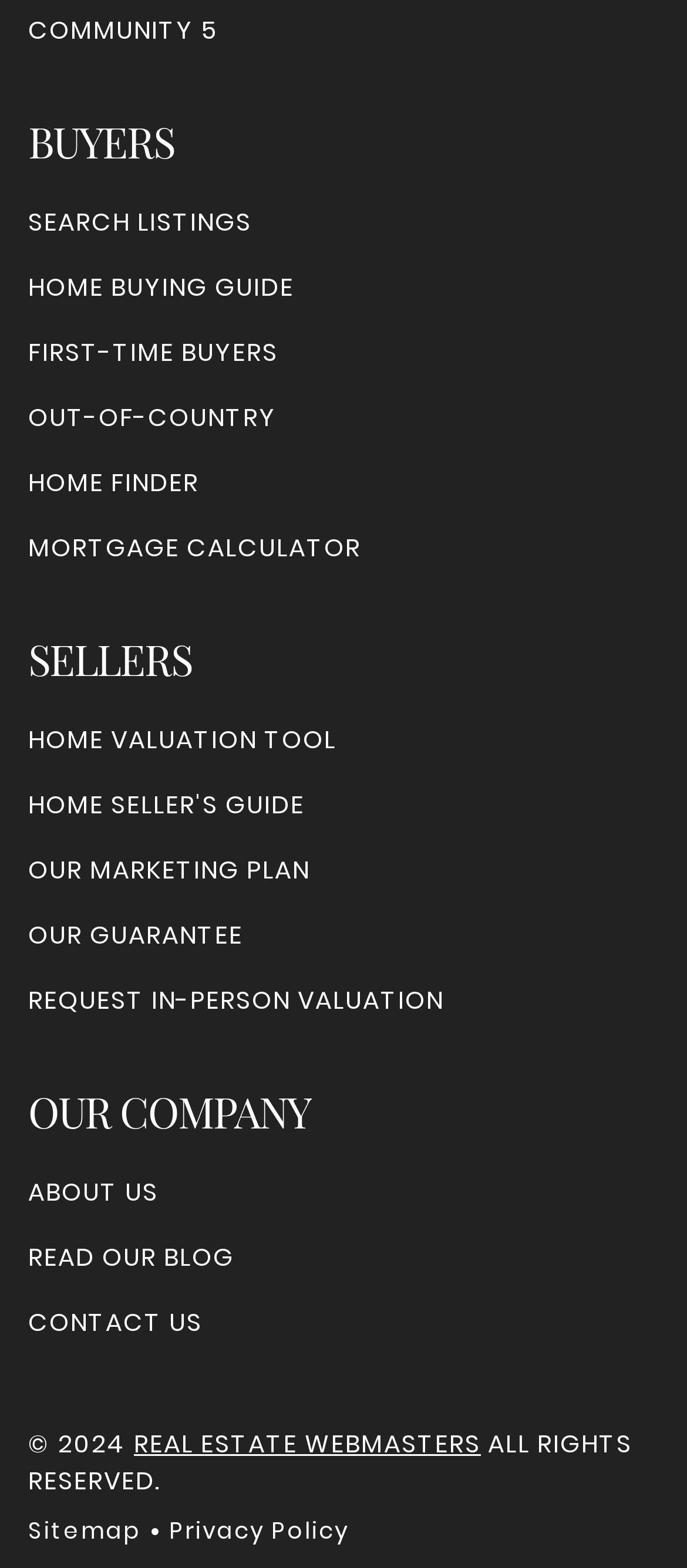Find the bounding box coordinates for the area you need to click to carry out the instruction: "Read the 'HOME SELLER'S GUIDE'". The coordinates should be four float numbers between 0 and 1, indicated as [left, top, right, bottom].

[0.041, 0.502, 0.444, 0.526]